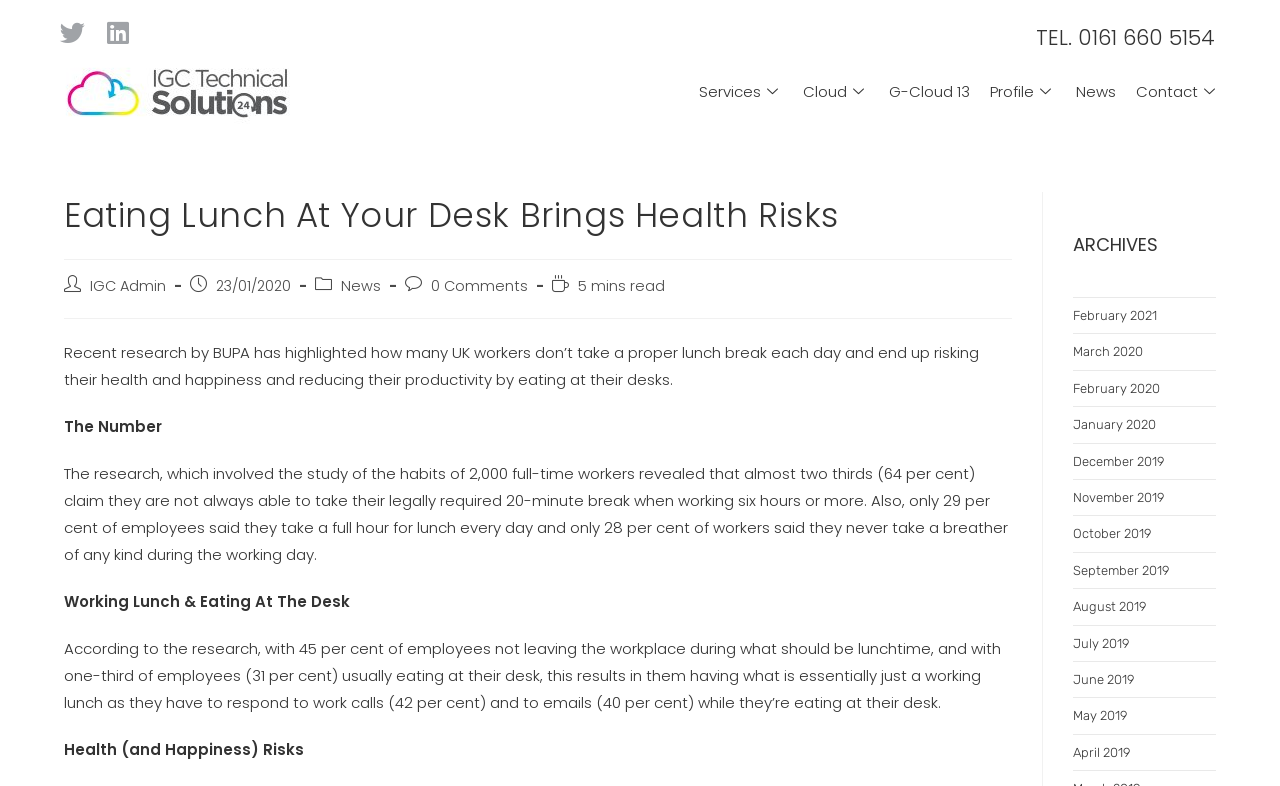Please give a succinct answer using a single word or phrase:
What is the topic of the article?

Health risks of eating lunch at desk